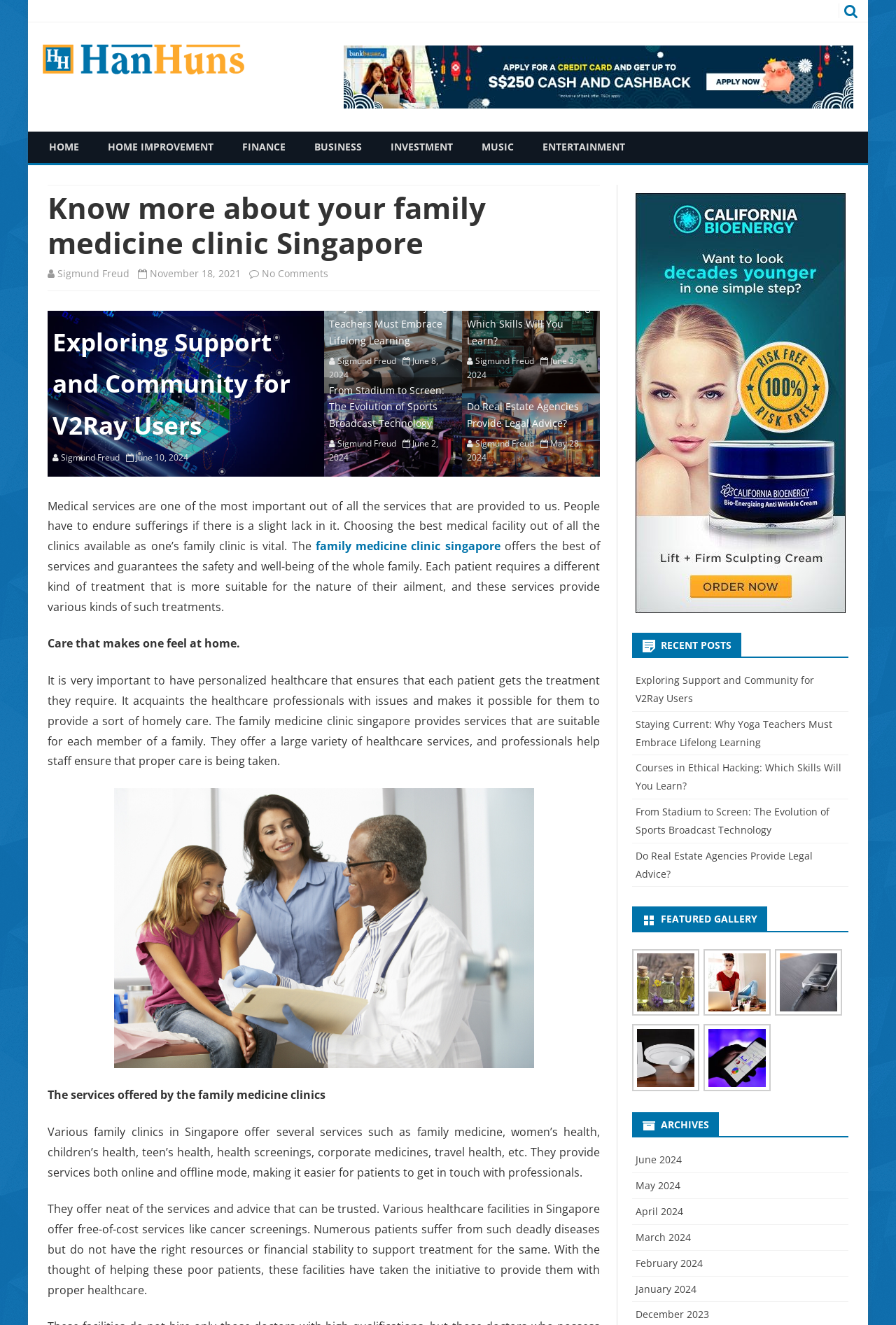Please find the bounding box coordinates in the format (top-left x, top-left y, bottom-right x, bottom-right y) for the given element description. Ensure the coordinates are floating point numbers between 0 and 1. Description: alt="Buying MP3 and Media Players"

[0.865, 0.716, 0.936, 0.768]